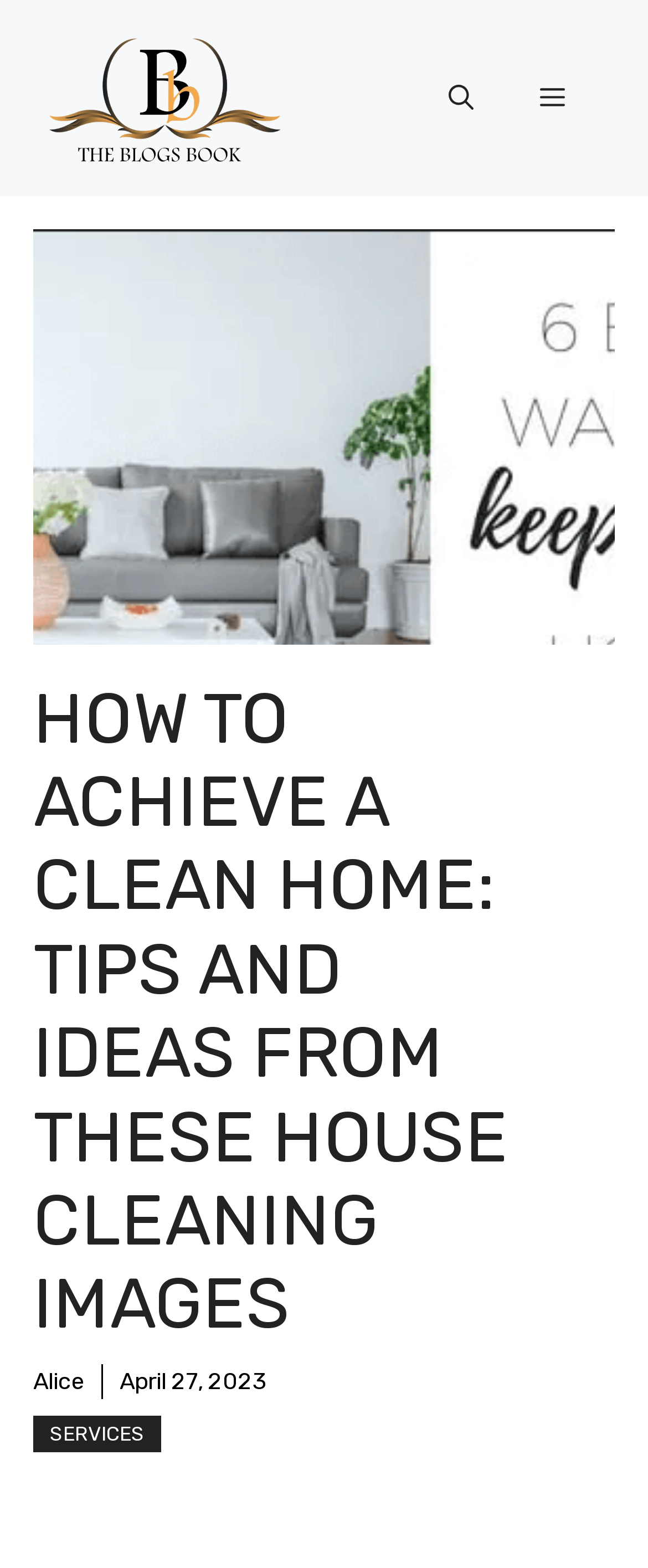What is the website's logo?
Please provide a comprehensive answer based on the information in the image.

The logo is an image located at the top left corner of the webpage, with the text 'The Blogs Book' written on it.